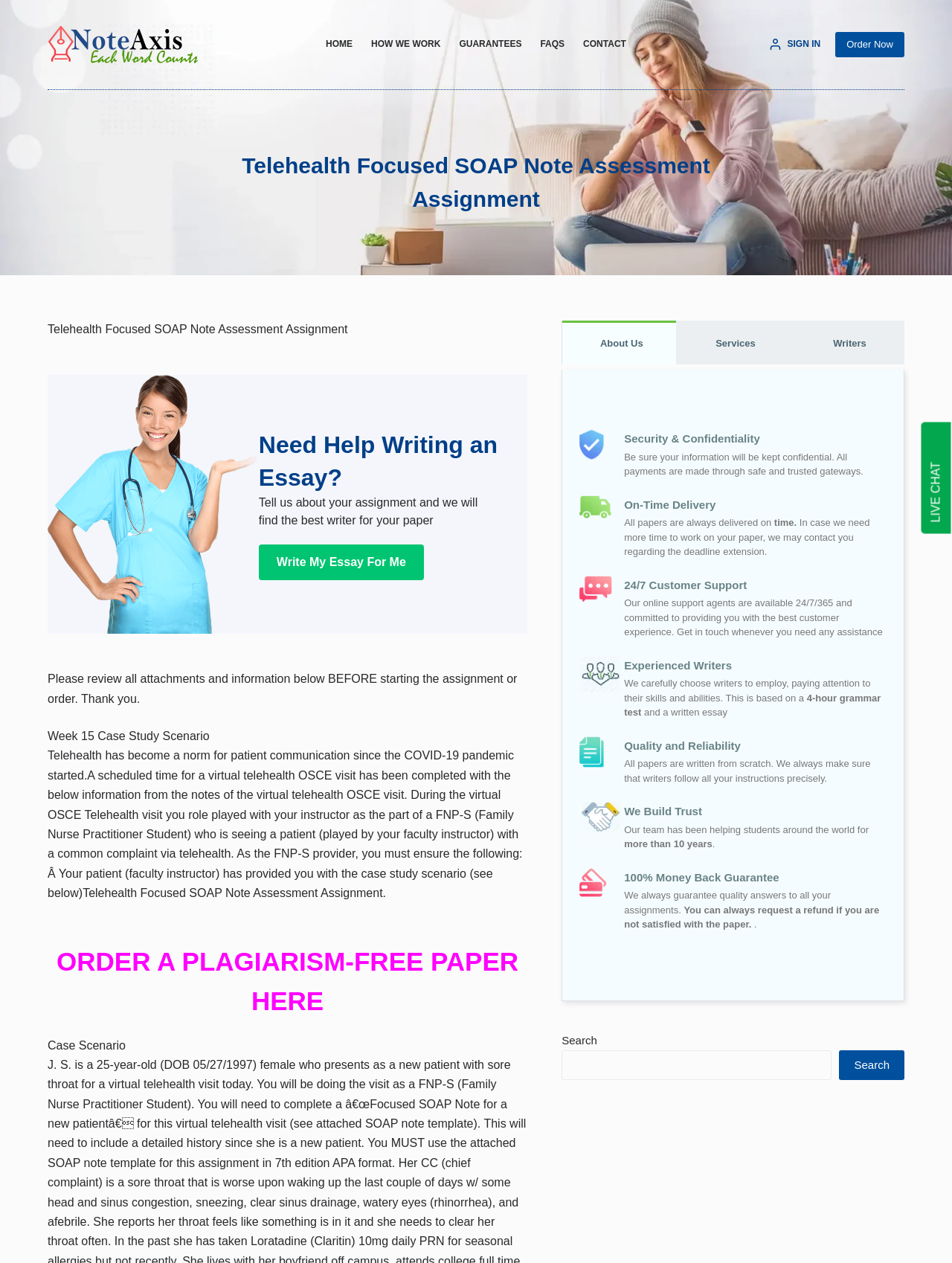Please determine the bounding box coordinates for the element that should be clicked to follow these instructions: "Search for a topic".

[0.59, 0.832, 0.874, 0.855]